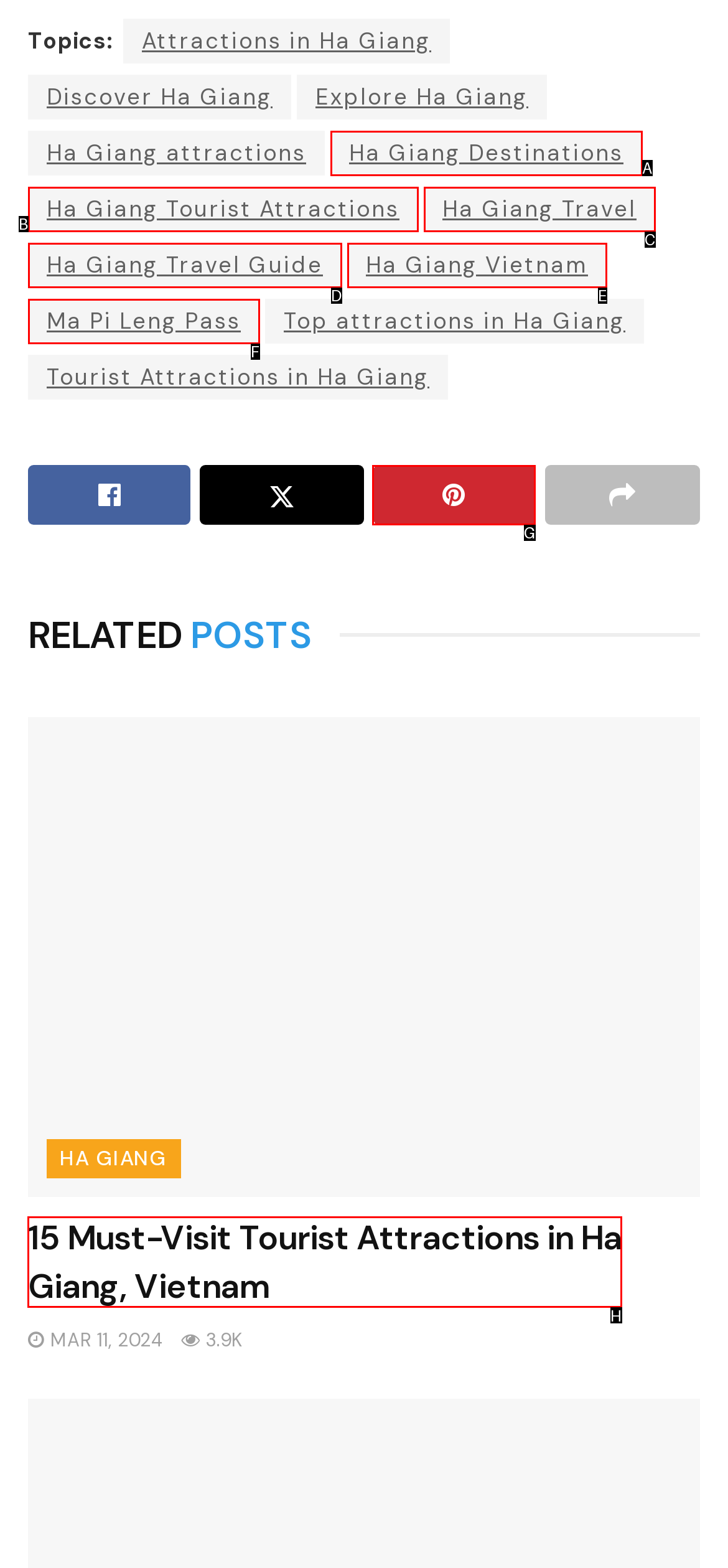Tell me which one HTML element I should click to complete the following task: Read '15 Must-Visit Tourist Attractions in Ha Giang, Vietnam' Answer with the option's letter from the given choices directly.

H